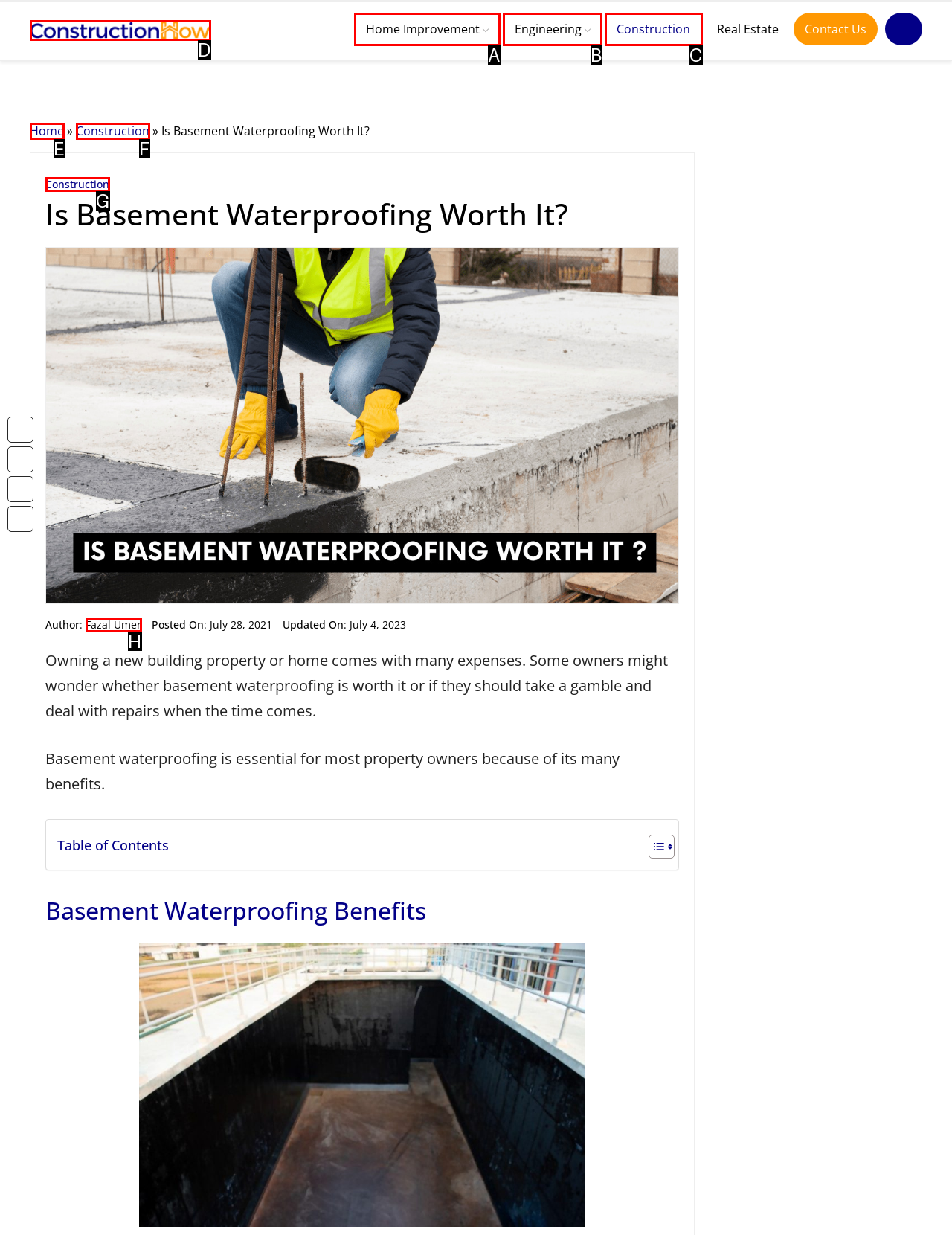Assess the description: alt="logo" and select the option that matches. Provide the letter of the chosen option directly from the given choices.

D